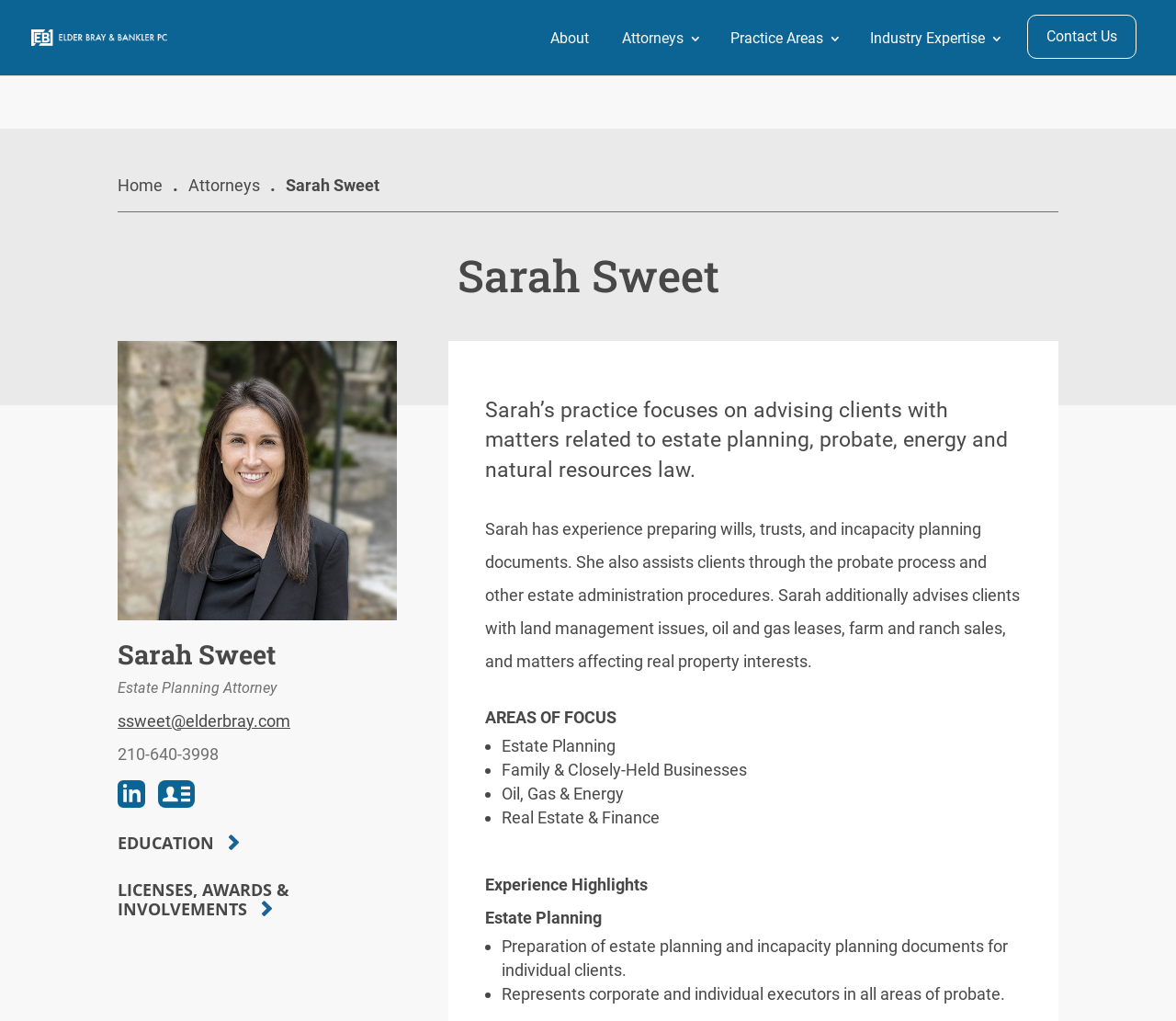Give a one-word or phrase response to the following question: What is the phone number of Sarah Sweet?

210-640-3998